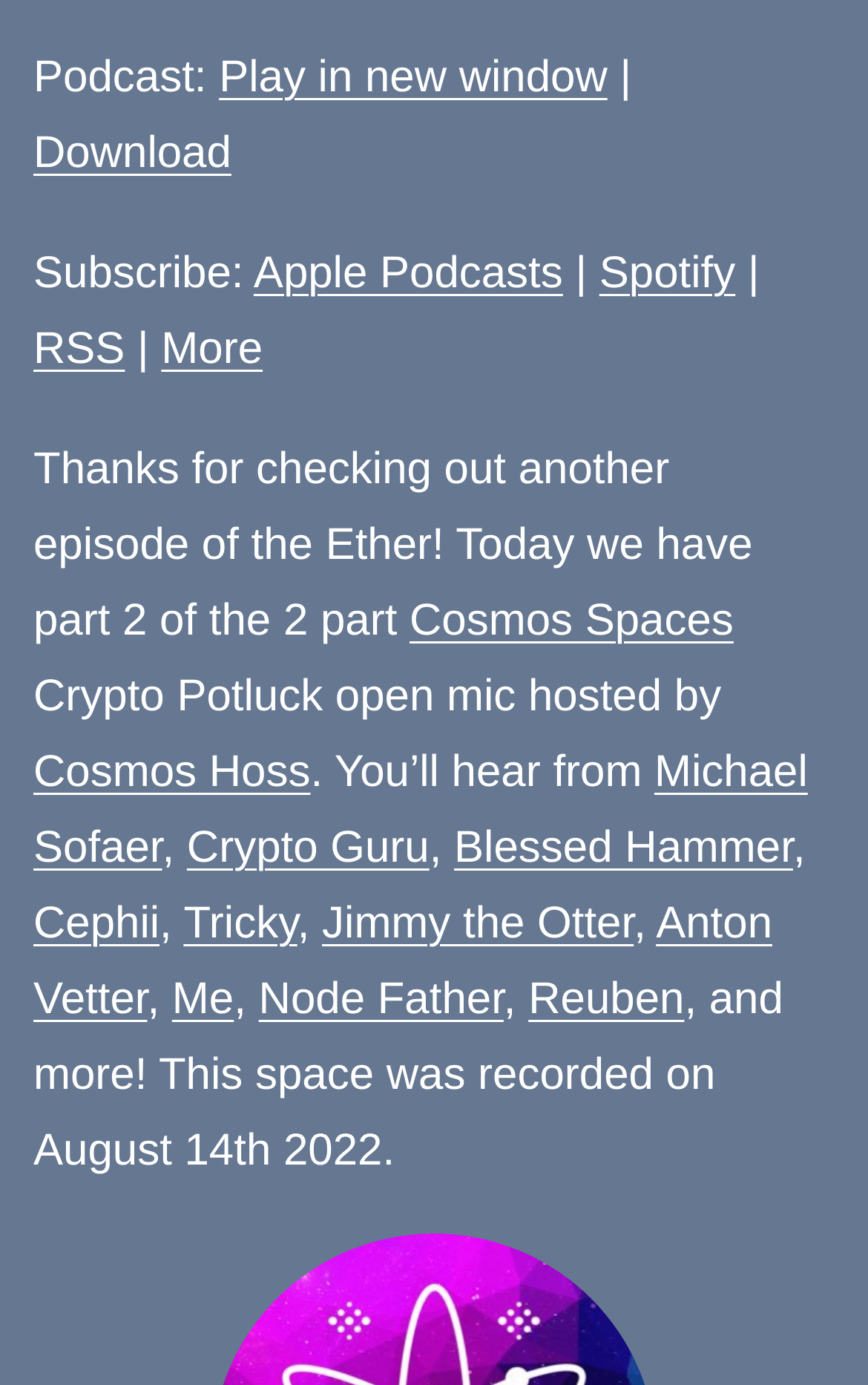How many guests are featured in this episode?
Examine the image and give a concise answer in one word or a short phrase.

11